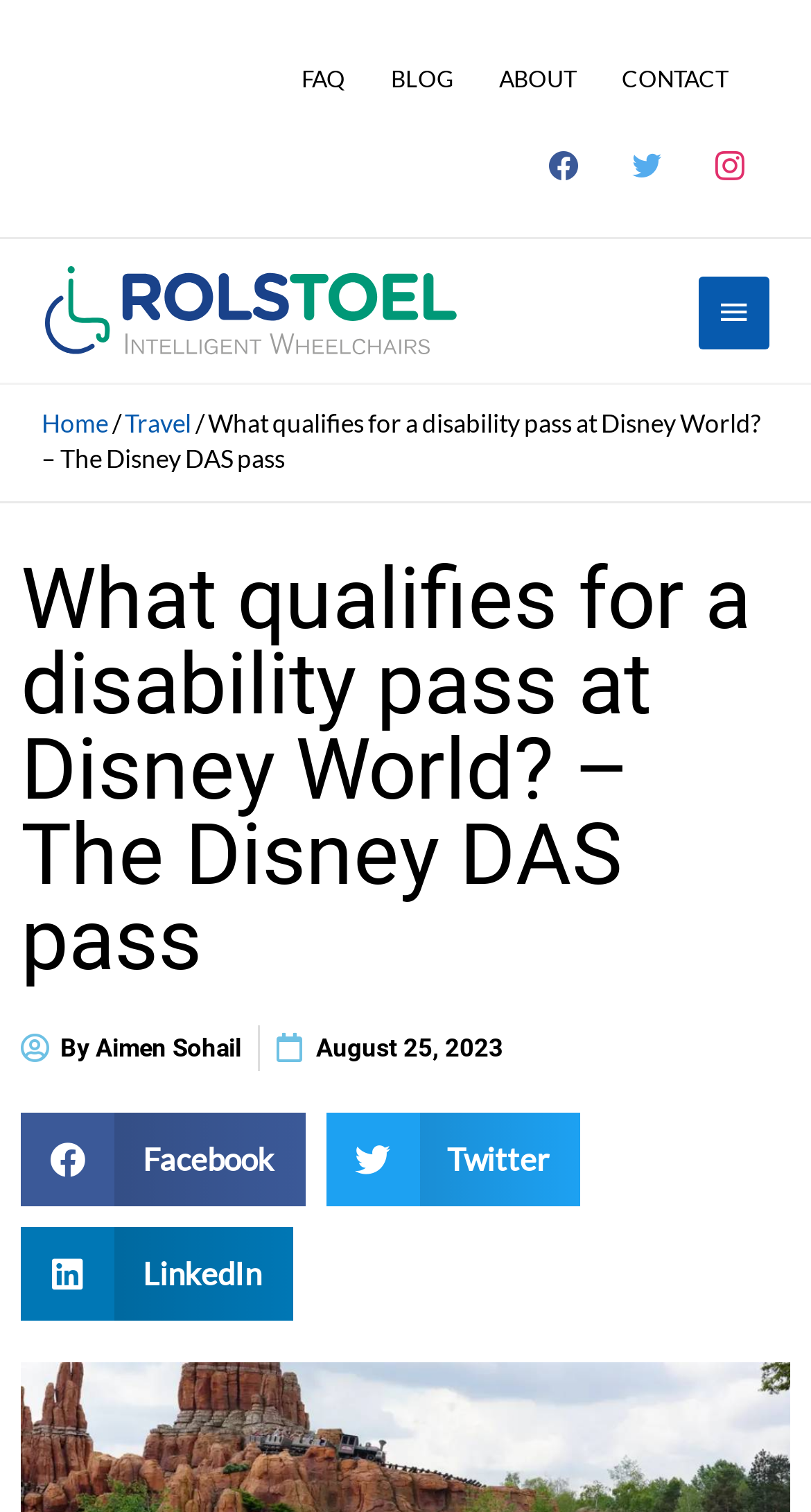Give the bounding box coordinates for the element described by: "By Aimen Sohail".

[0.026, 0.679, 0.297, 0.709]